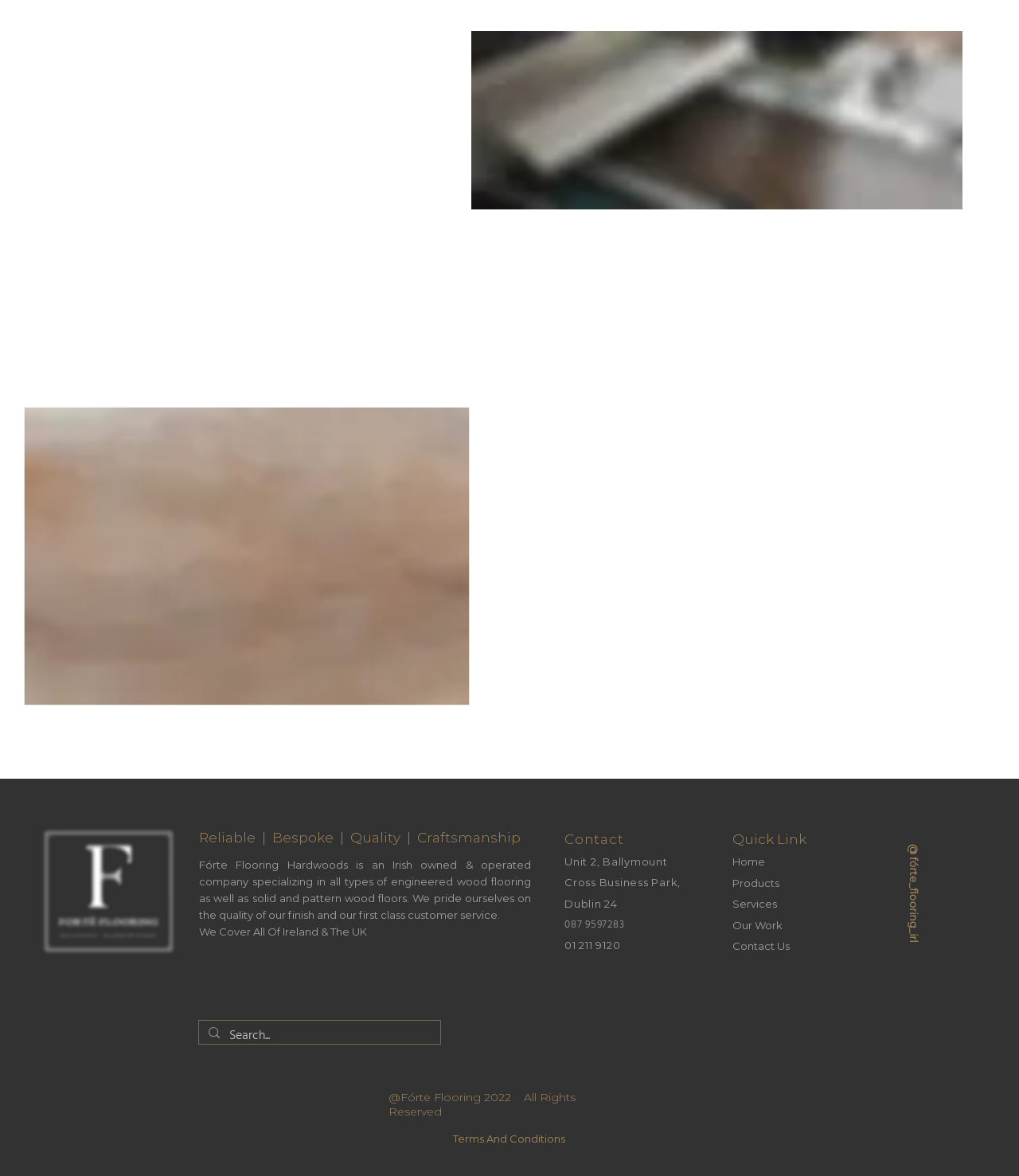Determine the bounding box coordinates for the clickable element required to fulfill the instruction: "Read terms and conditions". Provide the coordinates as four float numbers between 0 and 1, i.e., [left, top, right, bottom].

[0.445, 0.963, 0.555, 0.974]